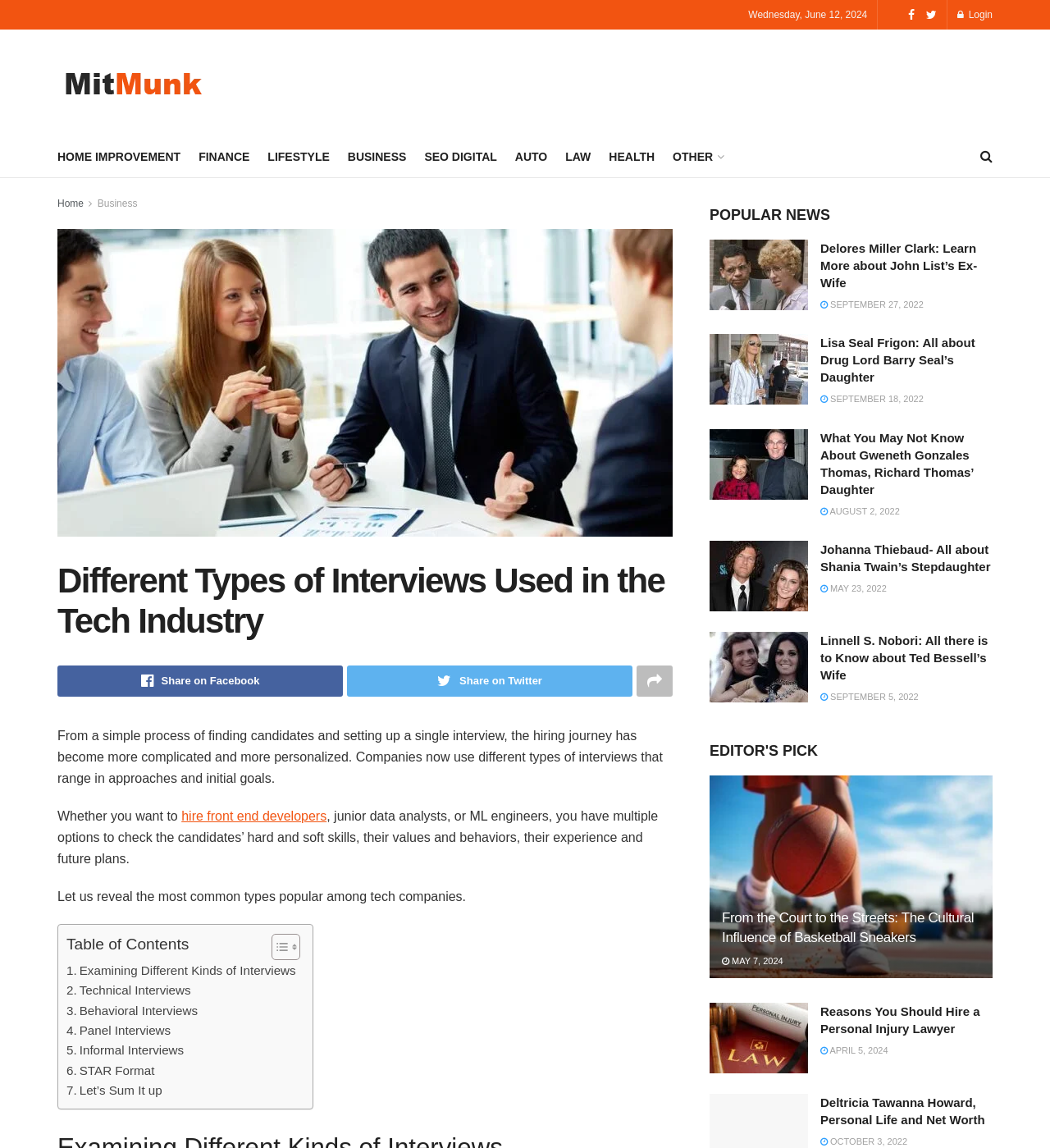Answer briefly with one word or phrase:
What is the date displayed on the top of the webpage?

Wednesday, June 12, 2024